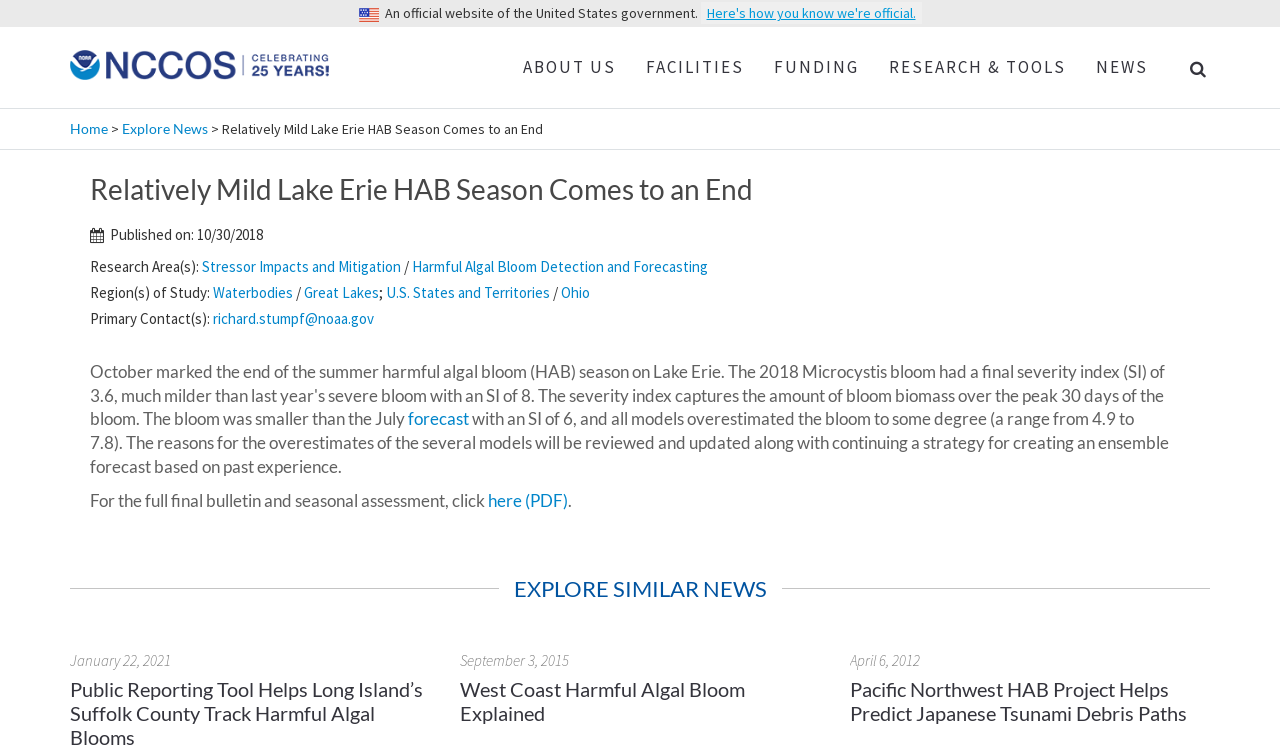Find the bounding box coordinates of the area that needs to be clicked in order to achieve the following instruction: "Explore the 'FUNDING' section". The coordinates should be specified as four float numbers between 0 and 1, i.e., [left, top, right, bottom].

[0.593, 0.036, 0.683, 0.143]